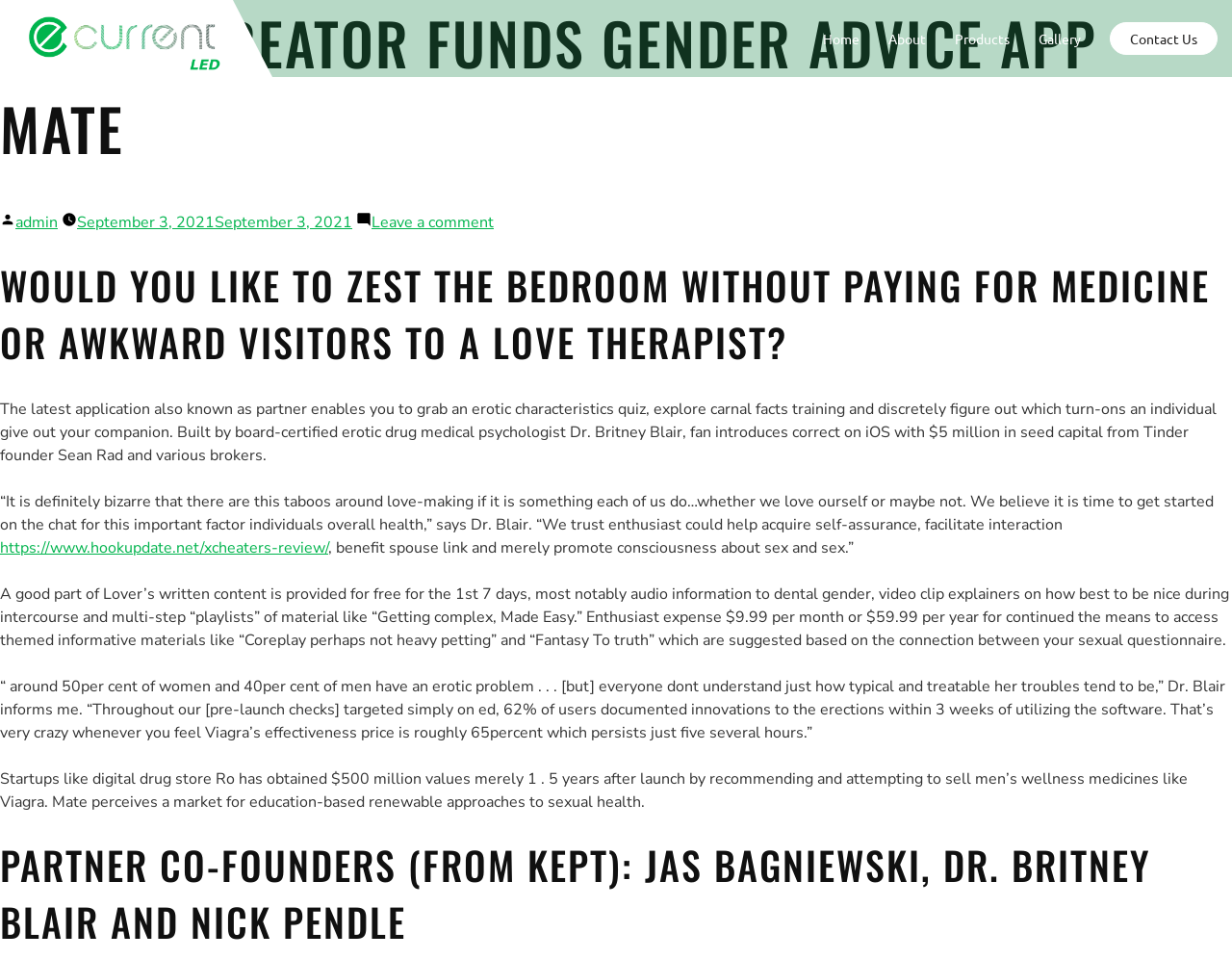Find the bounding box coordinates of the element to click in order to complete the given instruction: "Click the 'Home' link."

[0.668, 0.032, 0.698, 0.049]